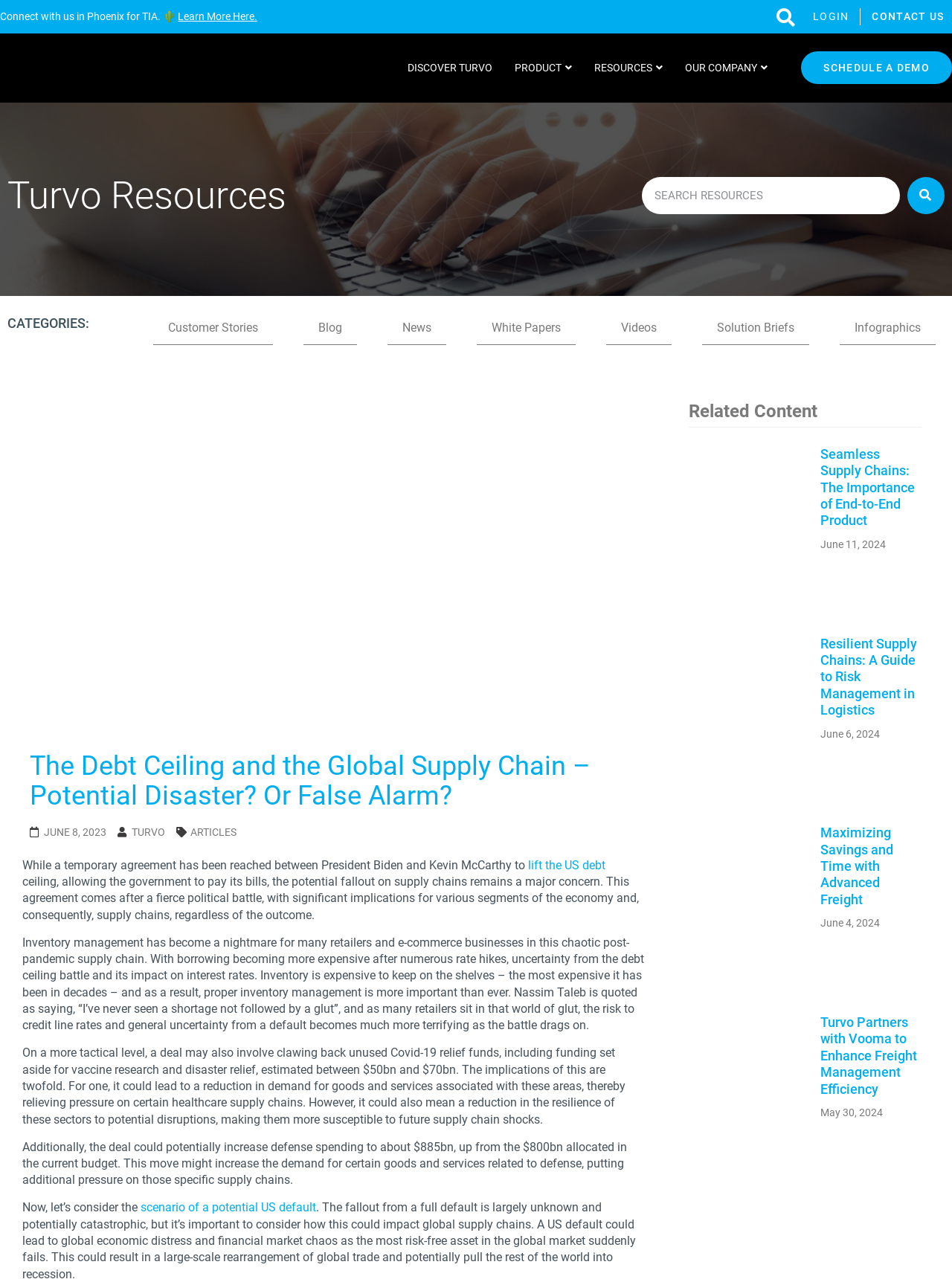Please identify the bounding box coordinates of the clickable region that I should interact with to perform the following instruction: "Schedule a demo". The coordinates should be expressed as four float numbers between 0 and 1, i.e., [left, top, right, bottom].

[0.842, 0.04, 1.0, 0.066]